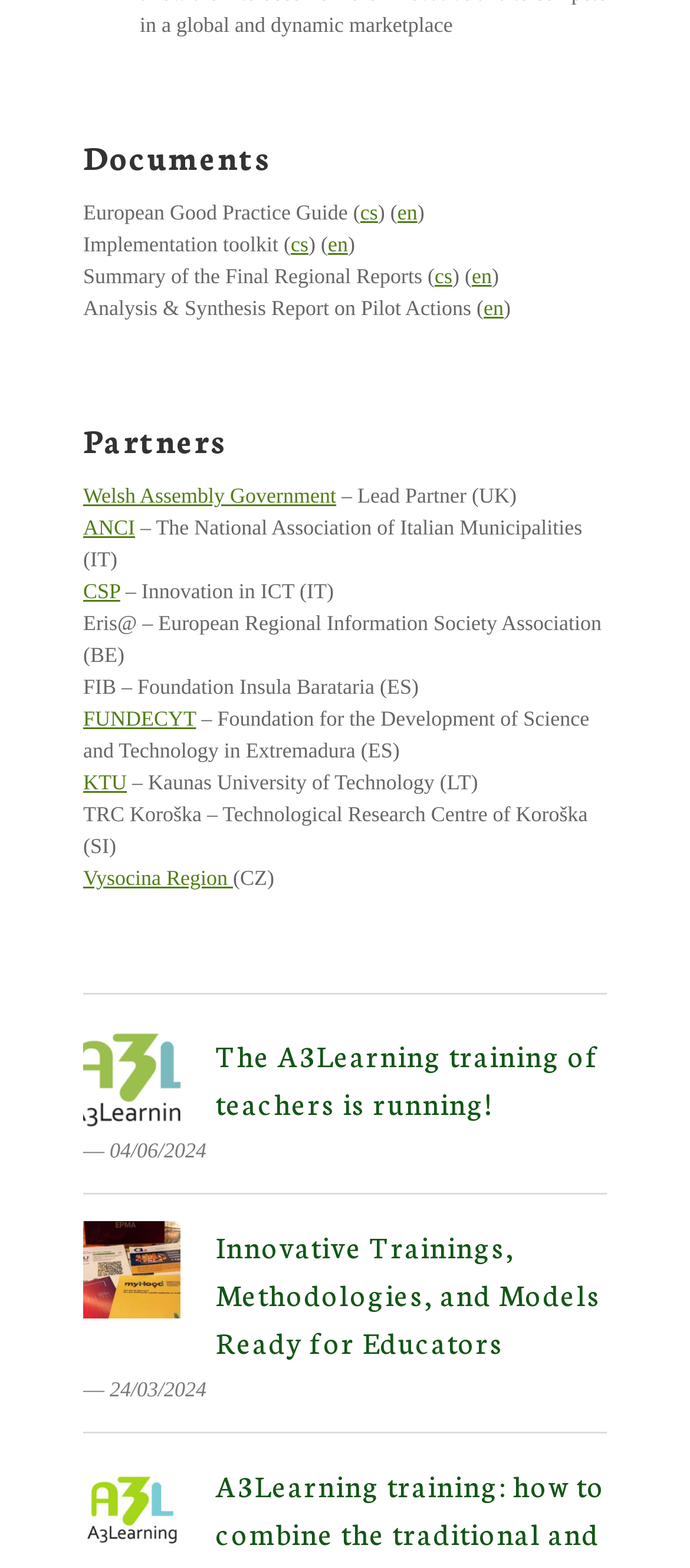Respond to the question below with a concise word or phrase:
What is the title of the first document?

European Good Practice Guide